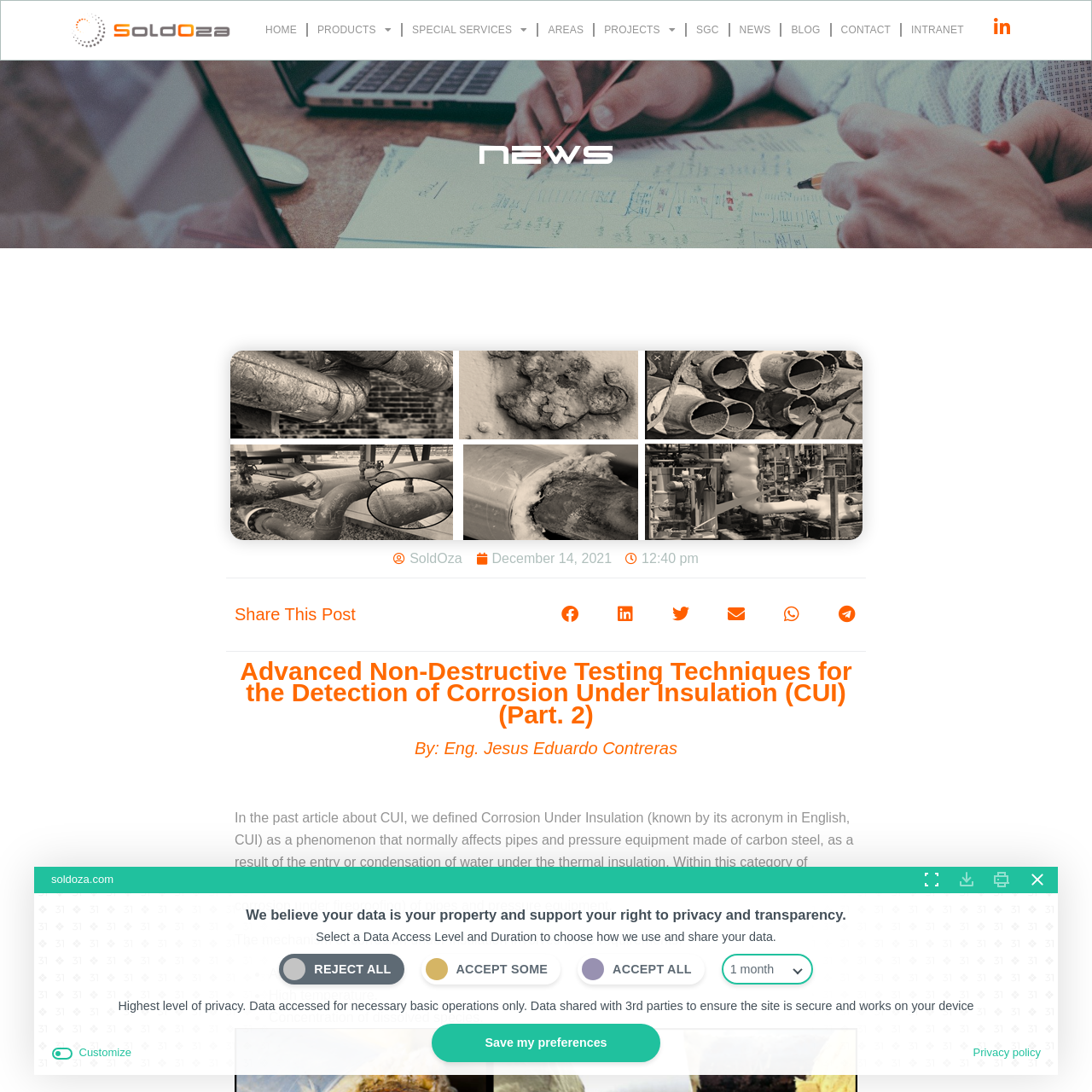Identify the bounding box of the UI element that matches this description: "Areas".

[0.493, 0.01, 0.543, 0.046]